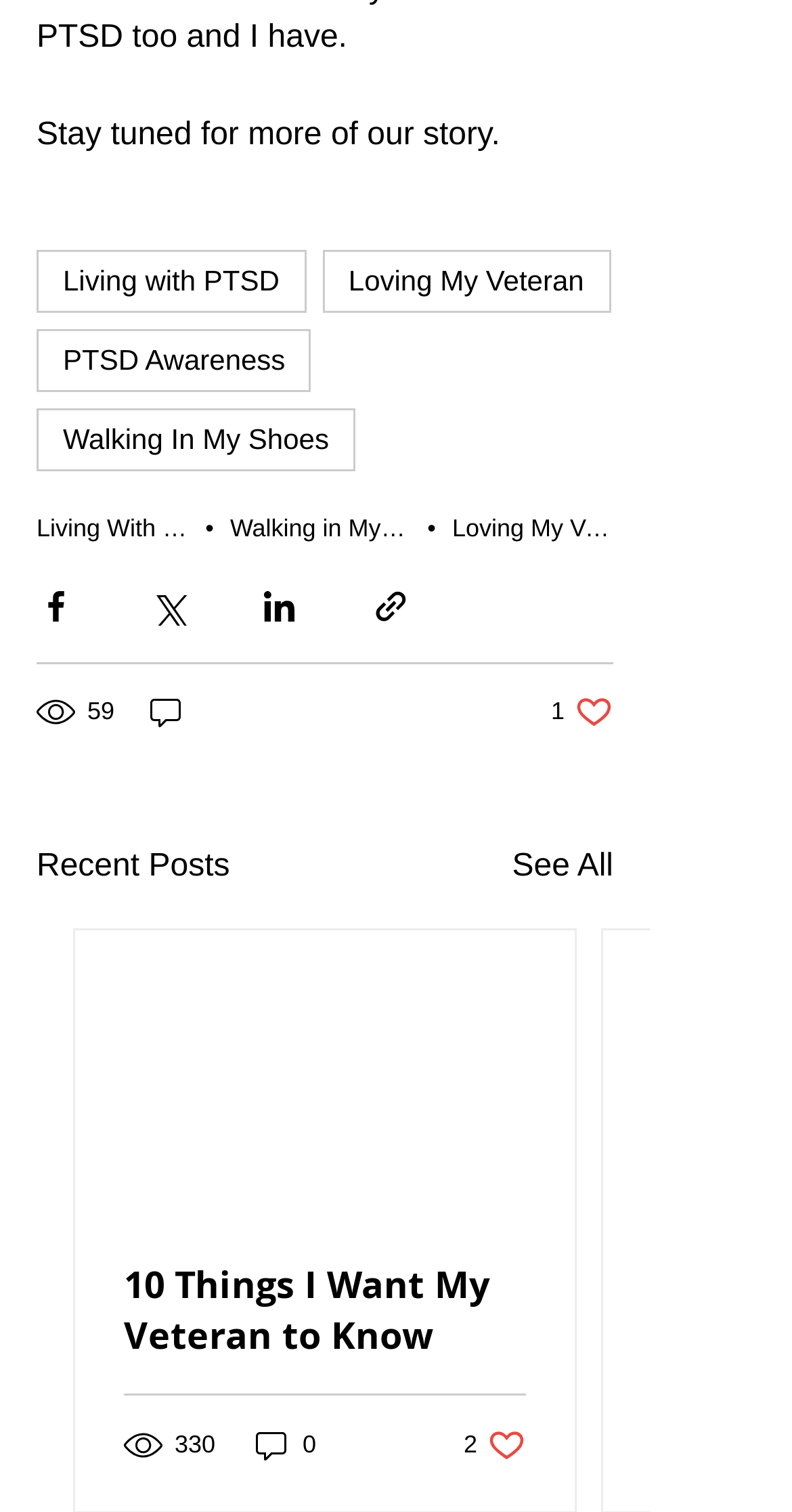Please give a one-word or short phrase response to the following question: 
What is the first navigation tag?

Living with PTSD